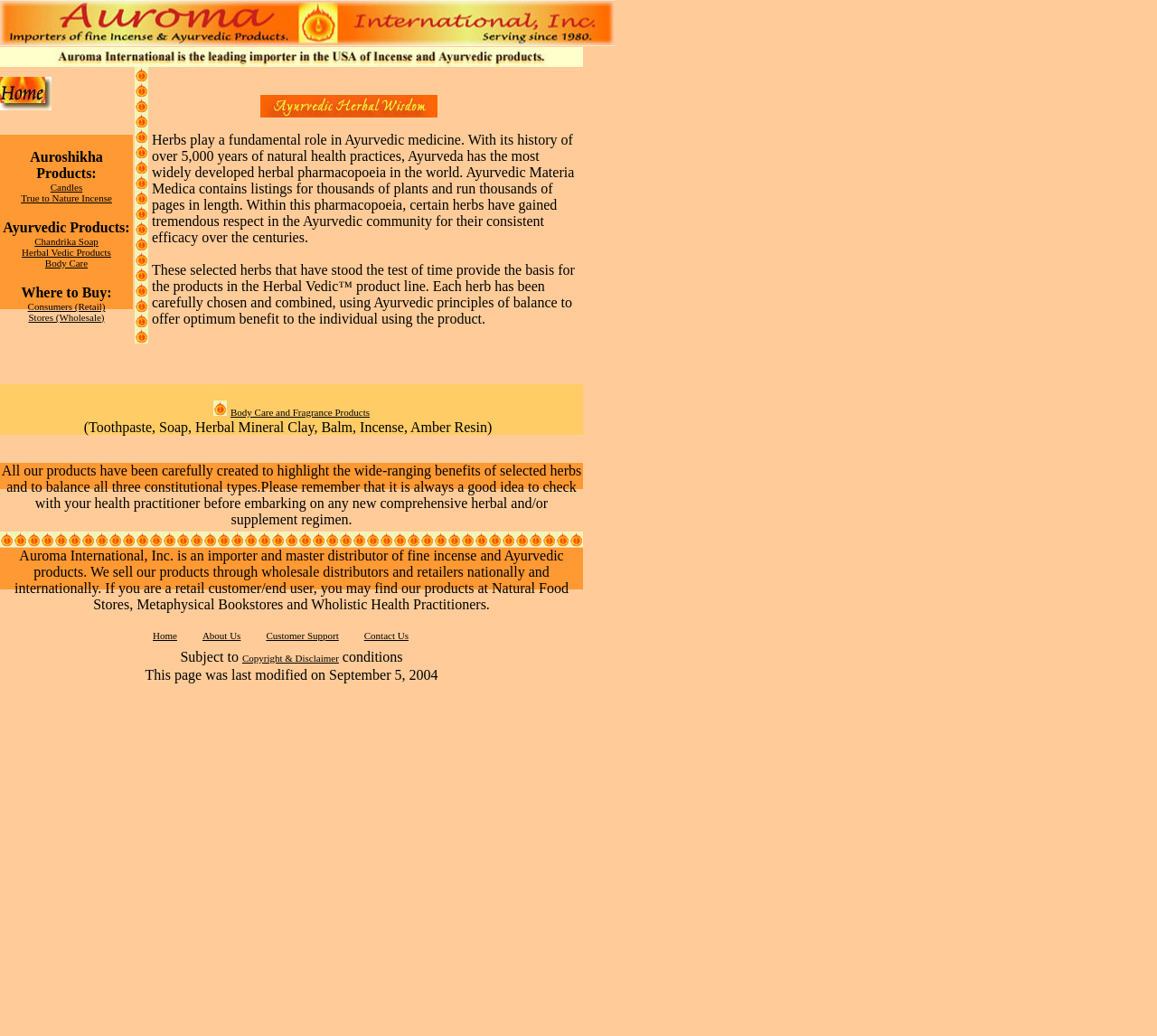Identify the bounding box coordinates for the element you need to click to achieve the following task: "Click on the SYSTEV link". Provide the bounding box coordinates as four float numbers between 0 and 1, in the form [left, top, right, bottom].

None